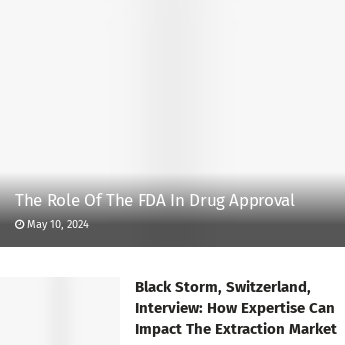Give a short answer using one word or phrase for the question:
What is the location of Black Storm?

Switzerland